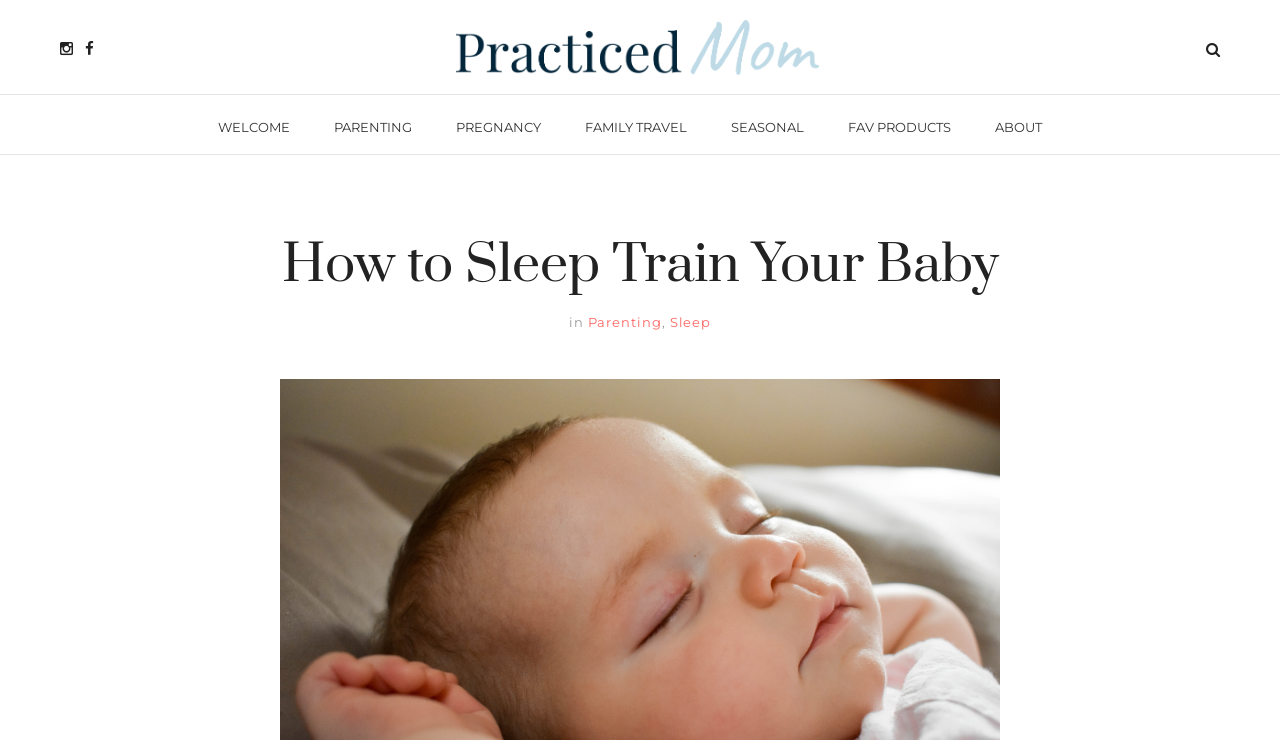Locate the bounding box coordinates of the clickable region to complete the following instruction: "Click on the Twitter icon."

[0.942, 0.054, 0.953, 0.08]